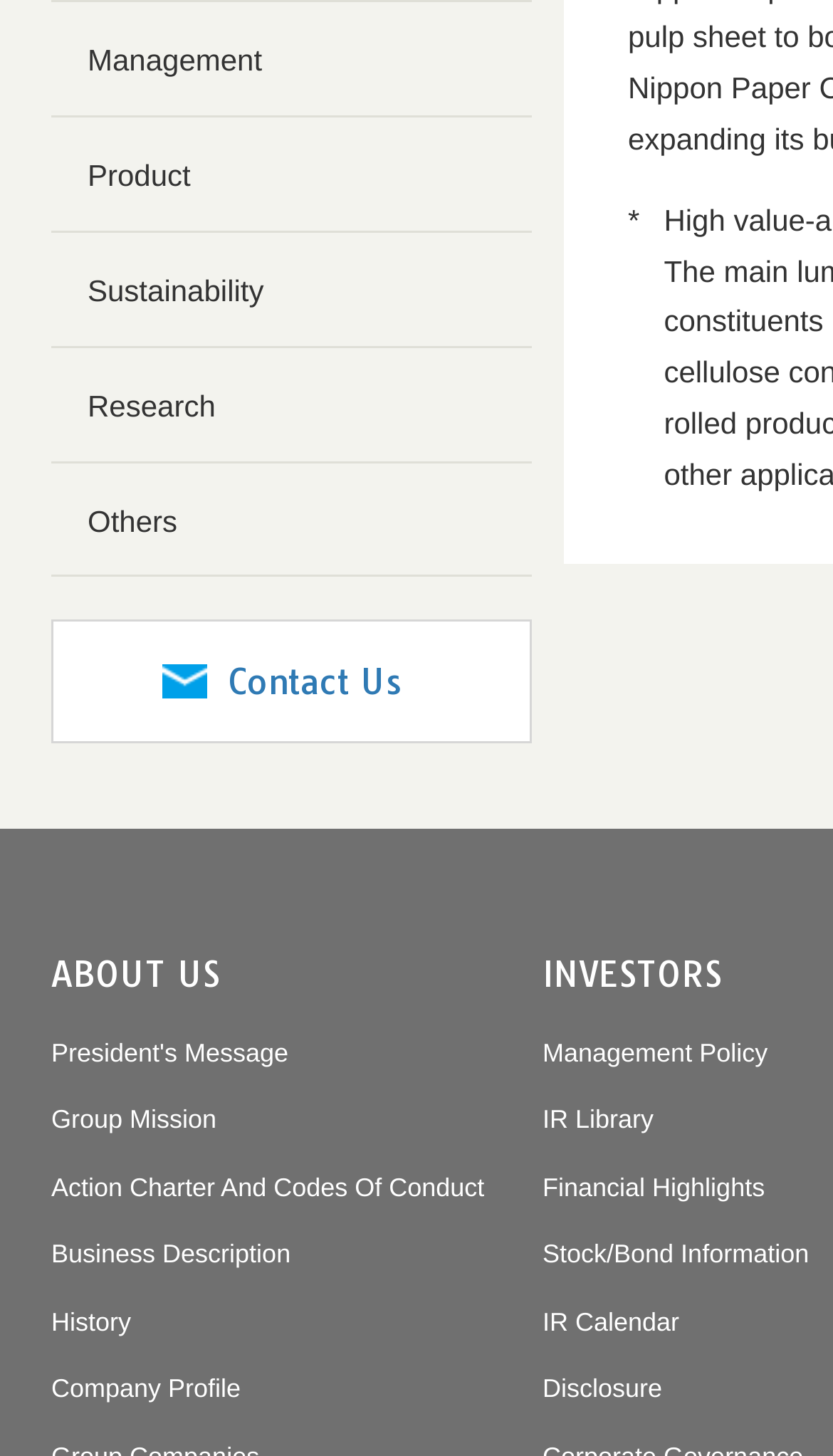Give a one-word or one-phrase response to the question:
What is the second link under 'INVESTORS'?

IR Library